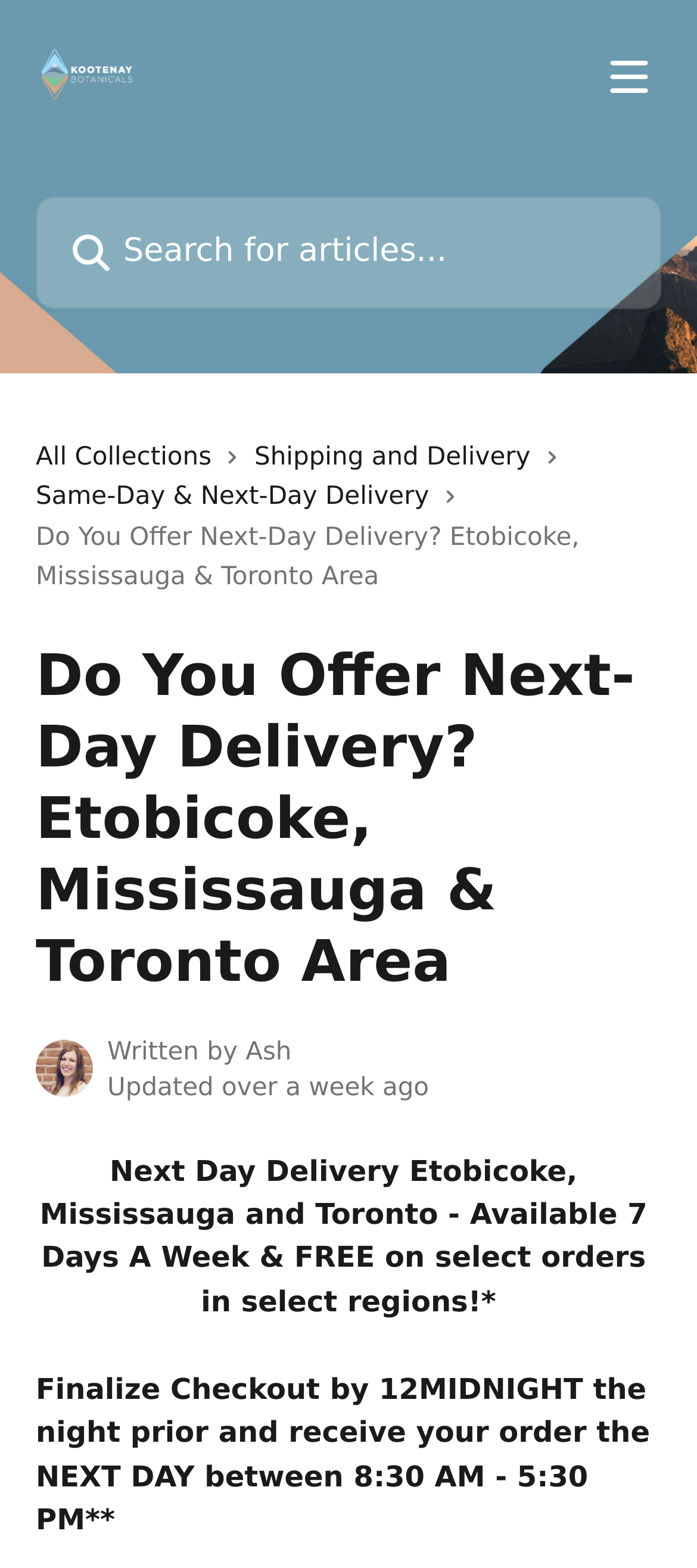Based on the image, give a detailed response to the question: Is next-day delivery available on weekends?

The static text 'Next Day Delivery Etobicoke, Mississauga and Toronto - Available 7 Days A Week & FREE on select orders in select regions!*' indicates that next-day delivery is available 7 days a week, which includes weekends.